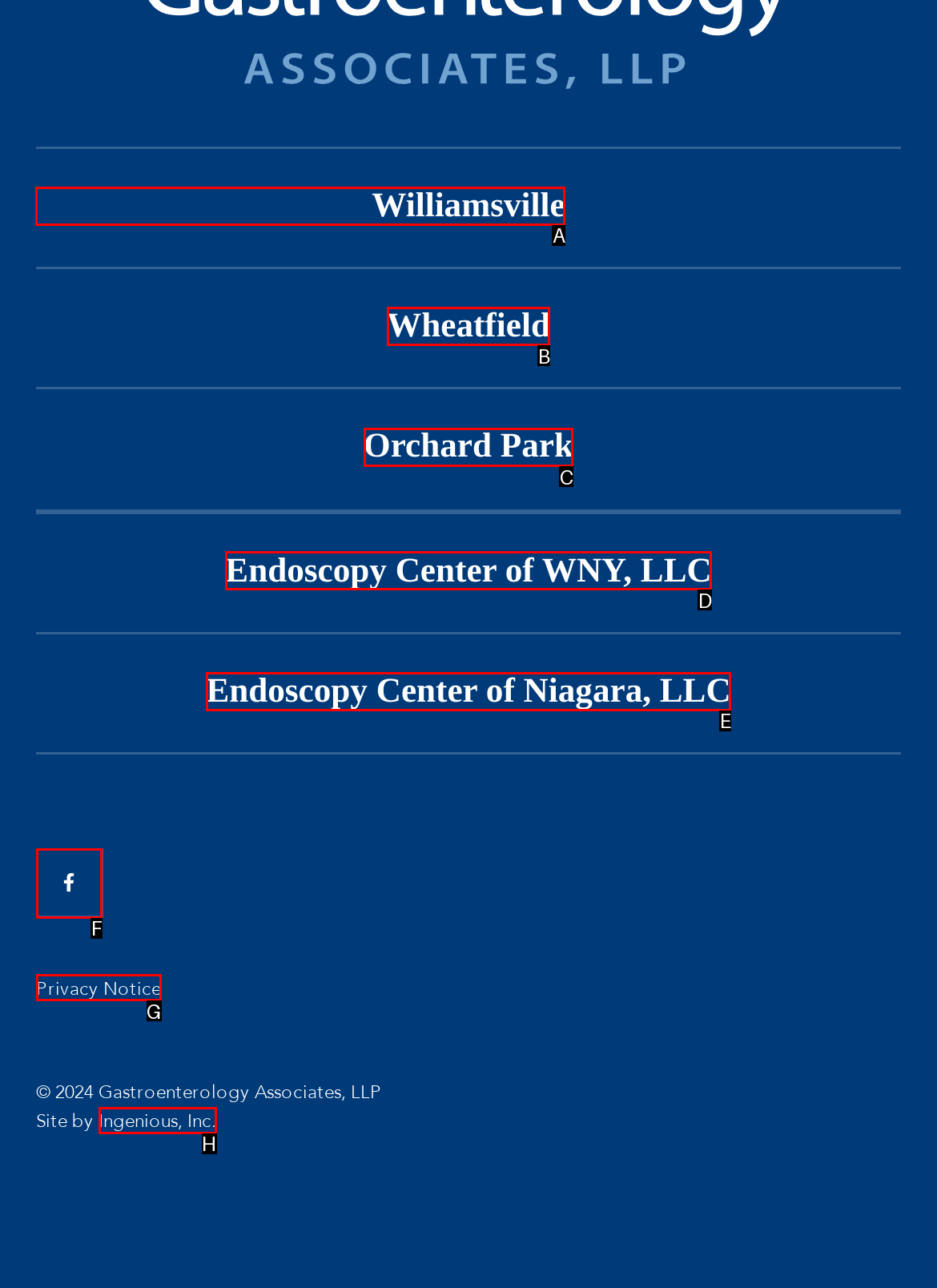Determine the letter of the UI element that will complete the task: visit Williamsville
Reply with the corresponding letter.

A